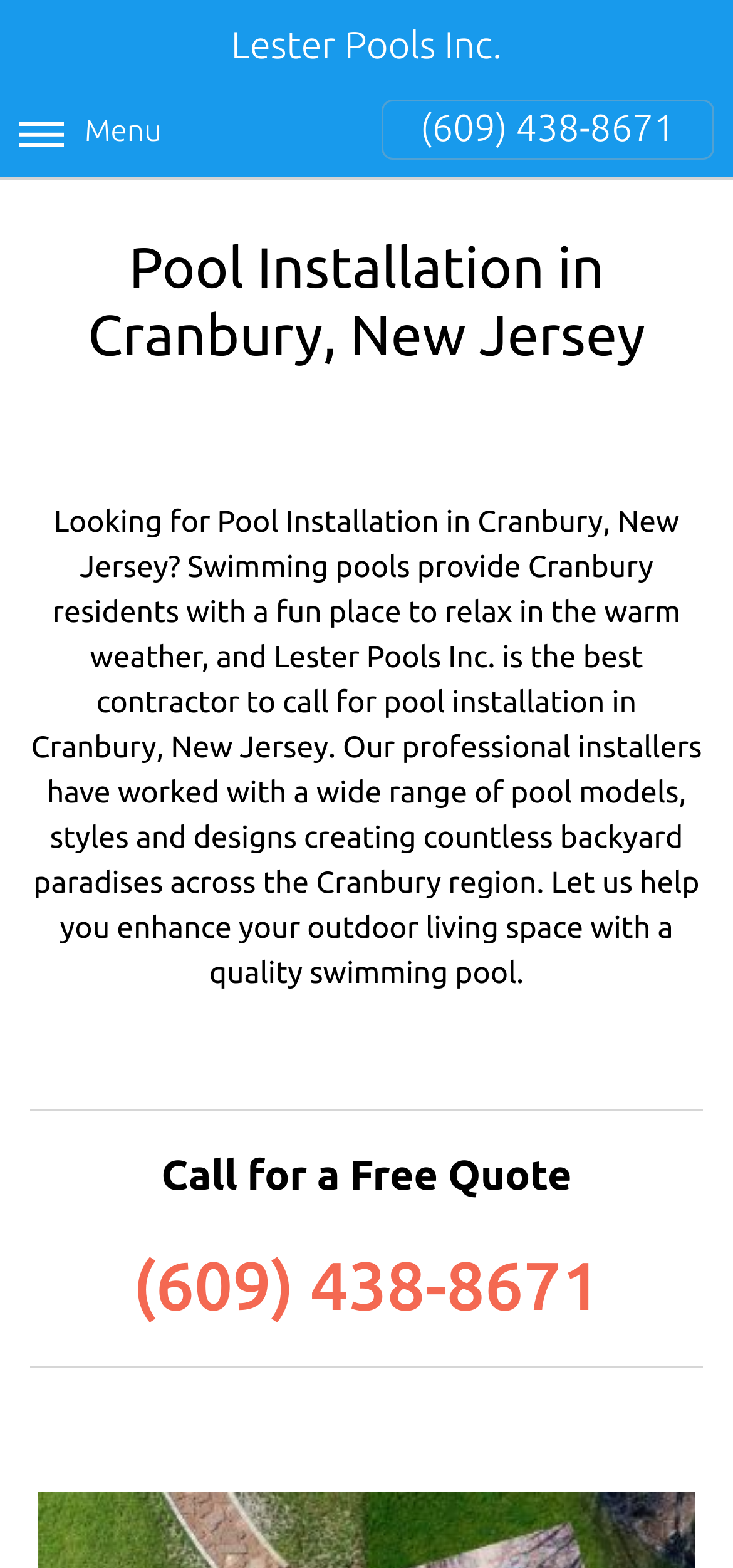Respond with a single word or phrase for the following question: 
What is the benefit of having a swimming pool?

Fun place to relax